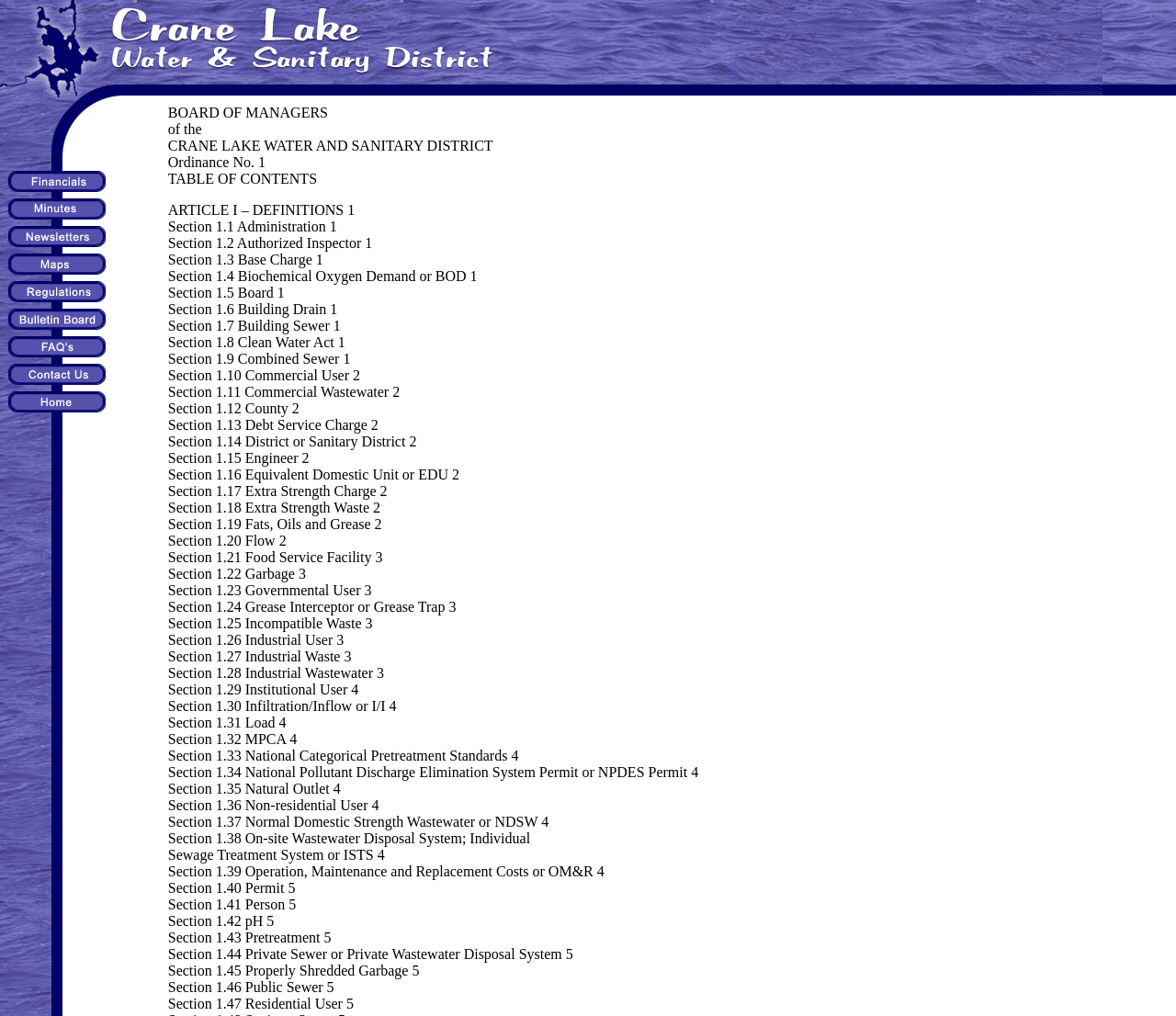What is the name of the district?
Based on the image, answer the question in a detailed manner.

I found the answer by looking at the text in the LayoutTableCell element with the bounding box coordinates [0.0, 0.0, 1.0, 0.103]. The text is 'Crane Lake, Minnesota Water & Sanitary District'.